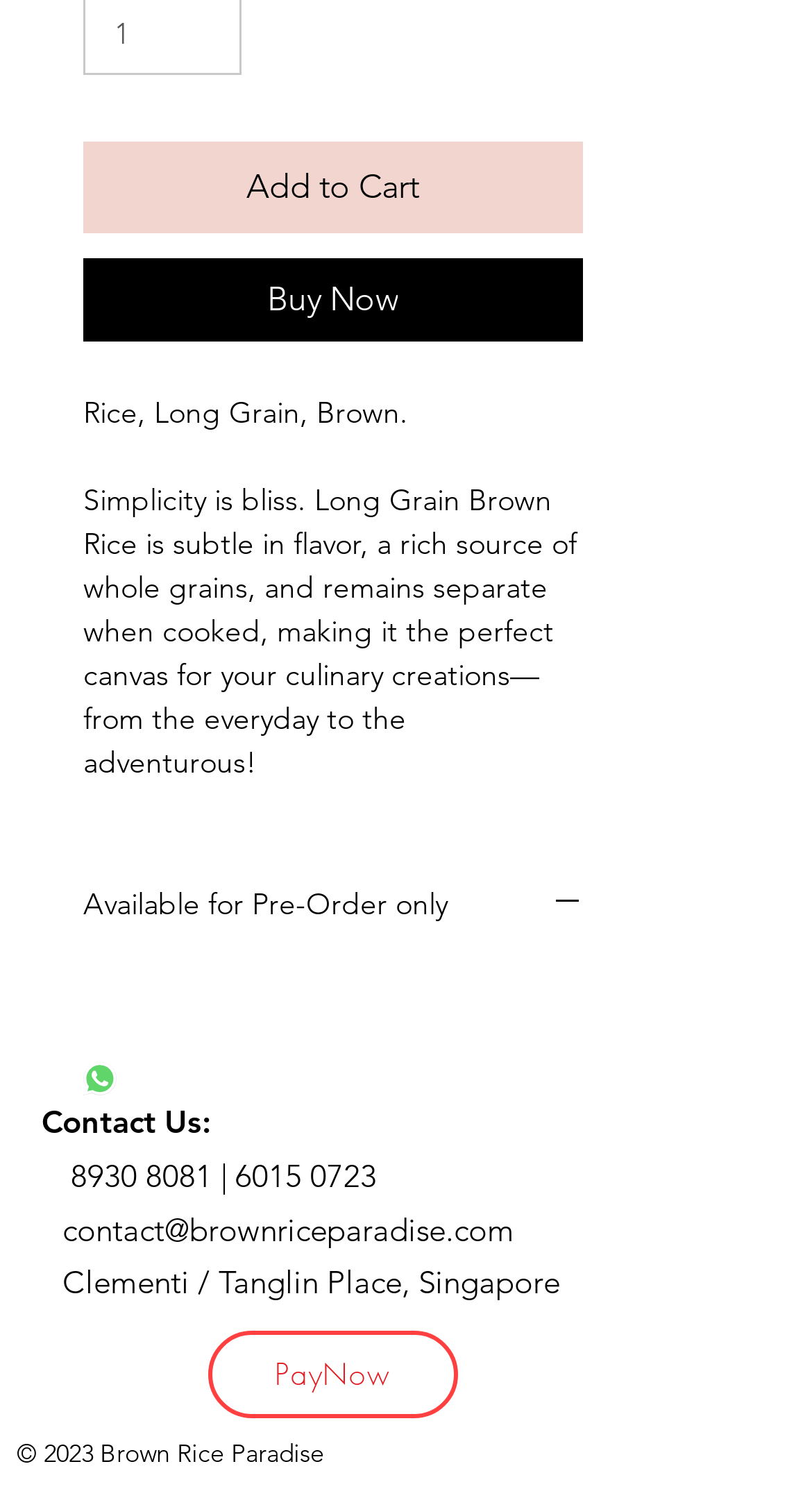Please identify the bounding box coordinates of where to click in order to follow the instruction: "Share product on WhatsApp".

[0.103, 0.714, 0.144, 0.741]